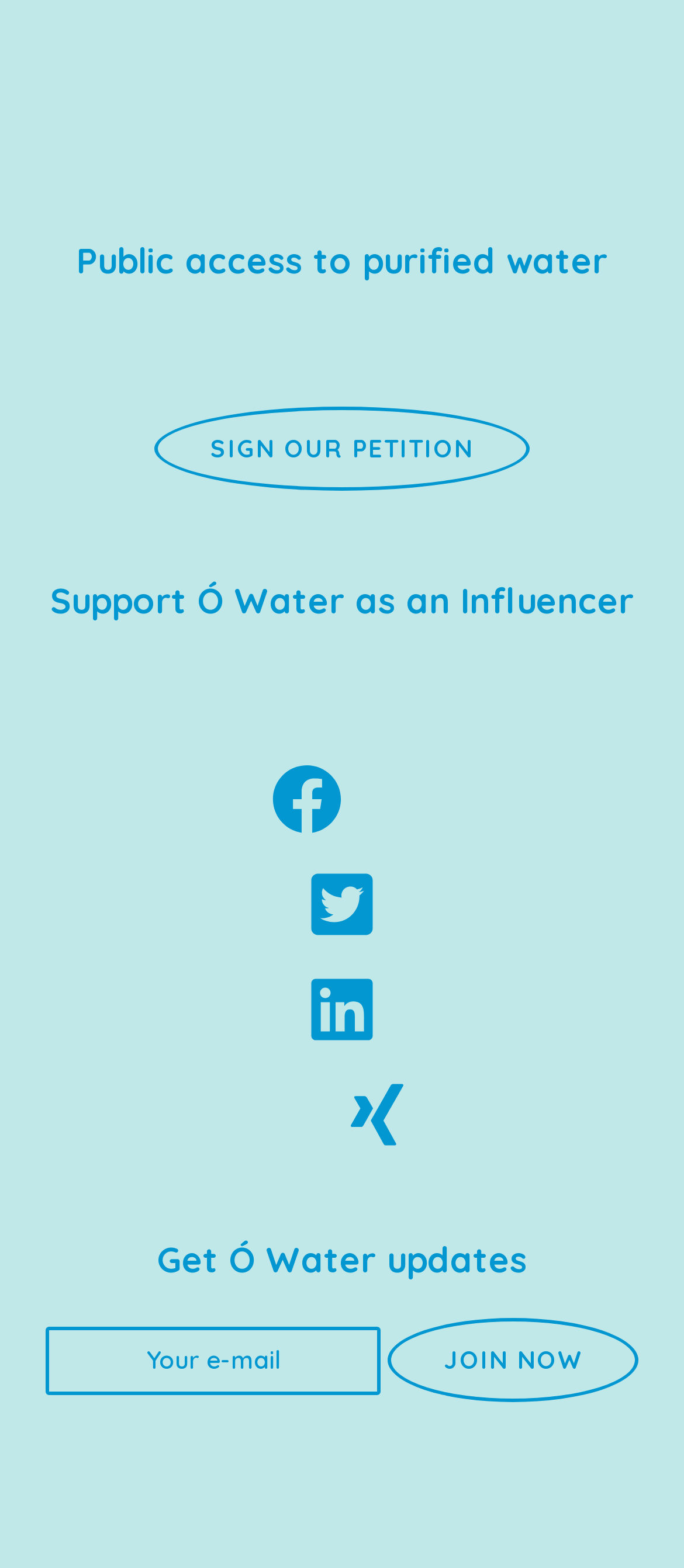Using the details in the image, give a detailed response to the question below:
What is required to get Ó Water updates?

The webpage has a textbox labeled 'Your e-mail' with a 'required' attribute, indicating that an e-mail address is required to get Ó Water updates.